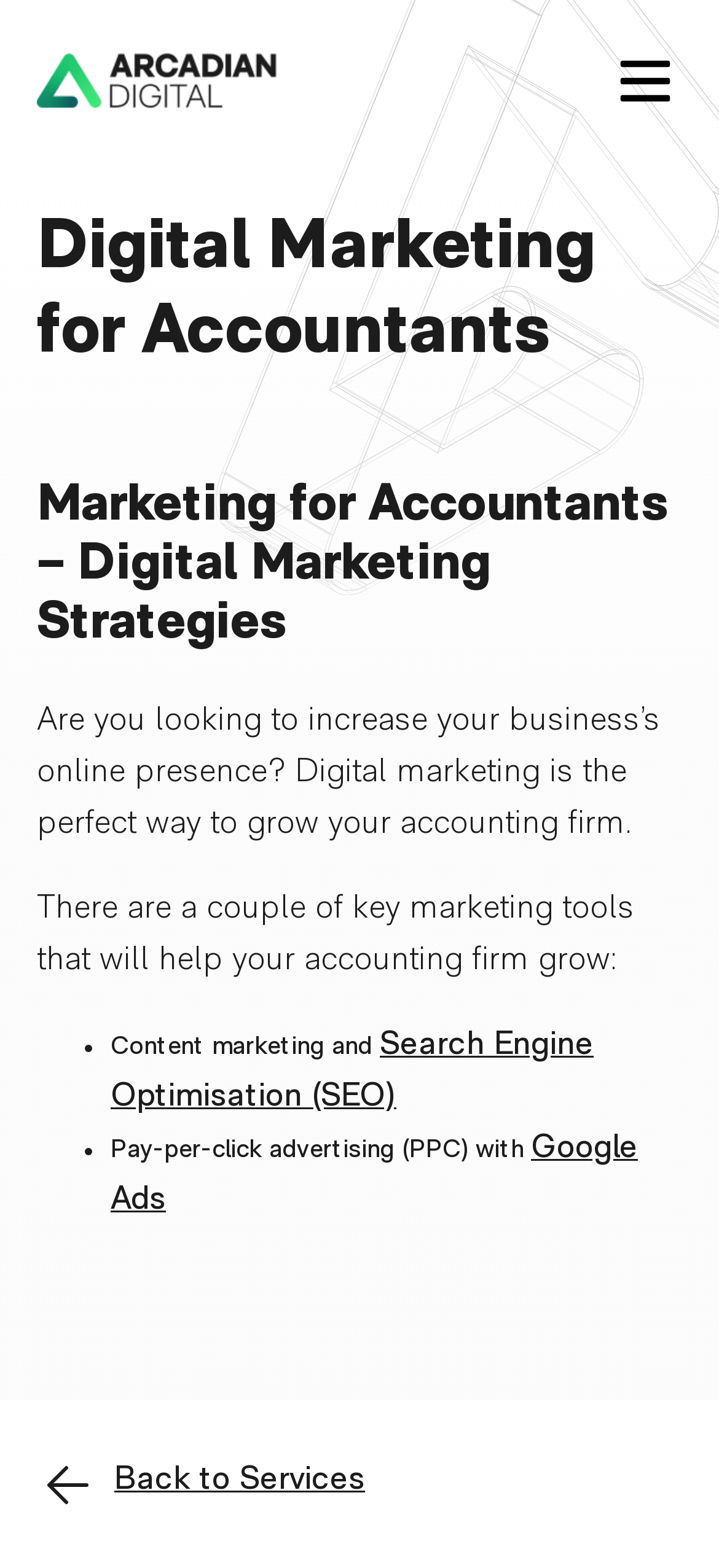Provide your answer in a single word or phrase: 
What are the two key marketing tools for accounting firms?

SEO and Google Ads